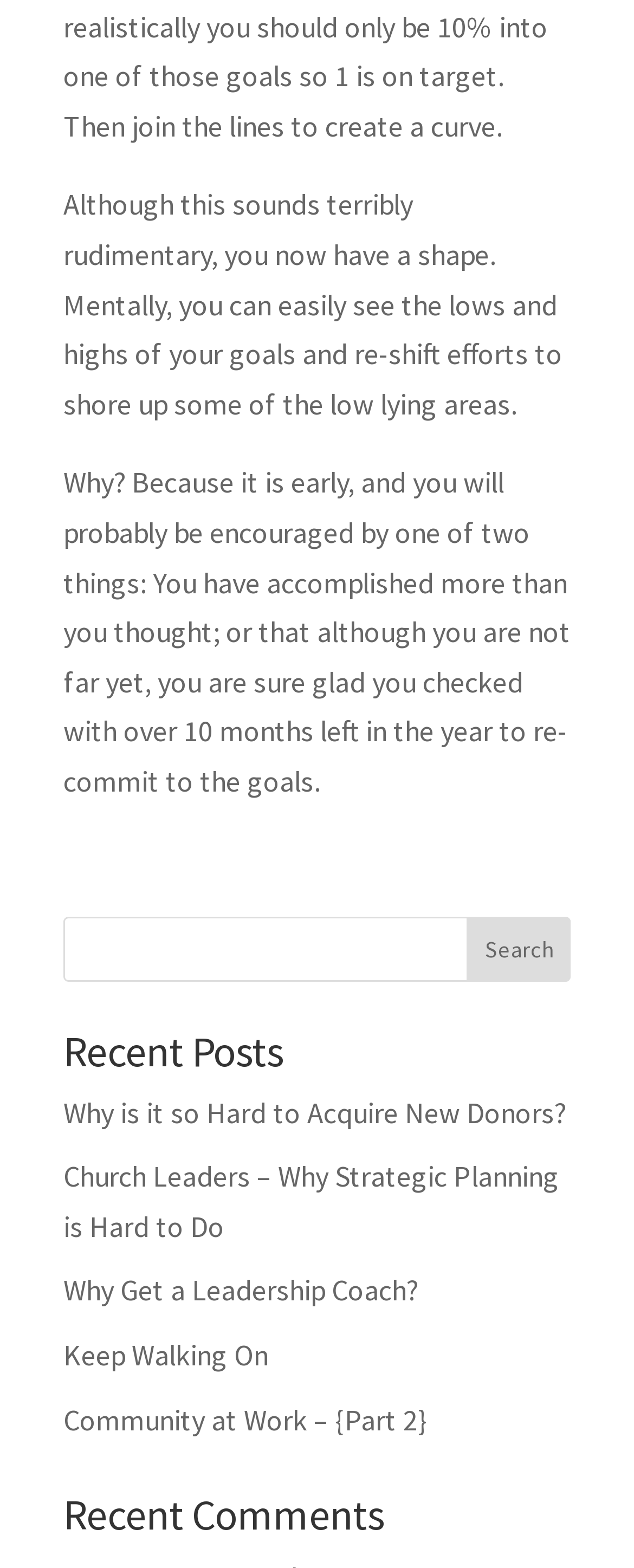Locate the bounding box coordinates of the element you need to click to accomplish the task described by this instruction: "check recent comments".

[0.1, 0.953, 0.9, 0.99]